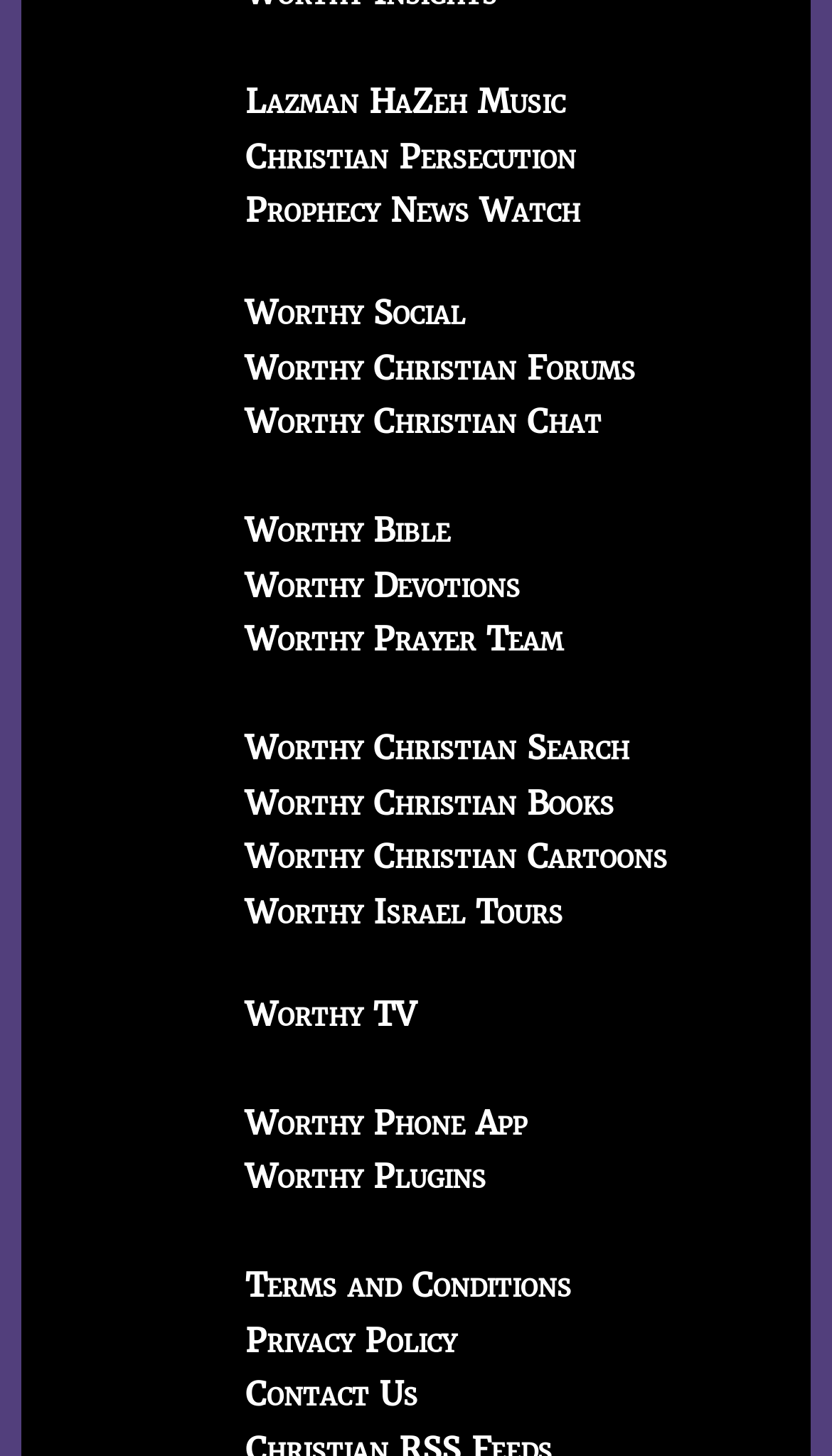Determine the bounding box for the HTML element described here: "Worthy Christian Books". The coordinates should be given as [left, top, right, bottom] with each number being a float between 0 and 1.

[0.295, 0.537, 0.738, 0.565]